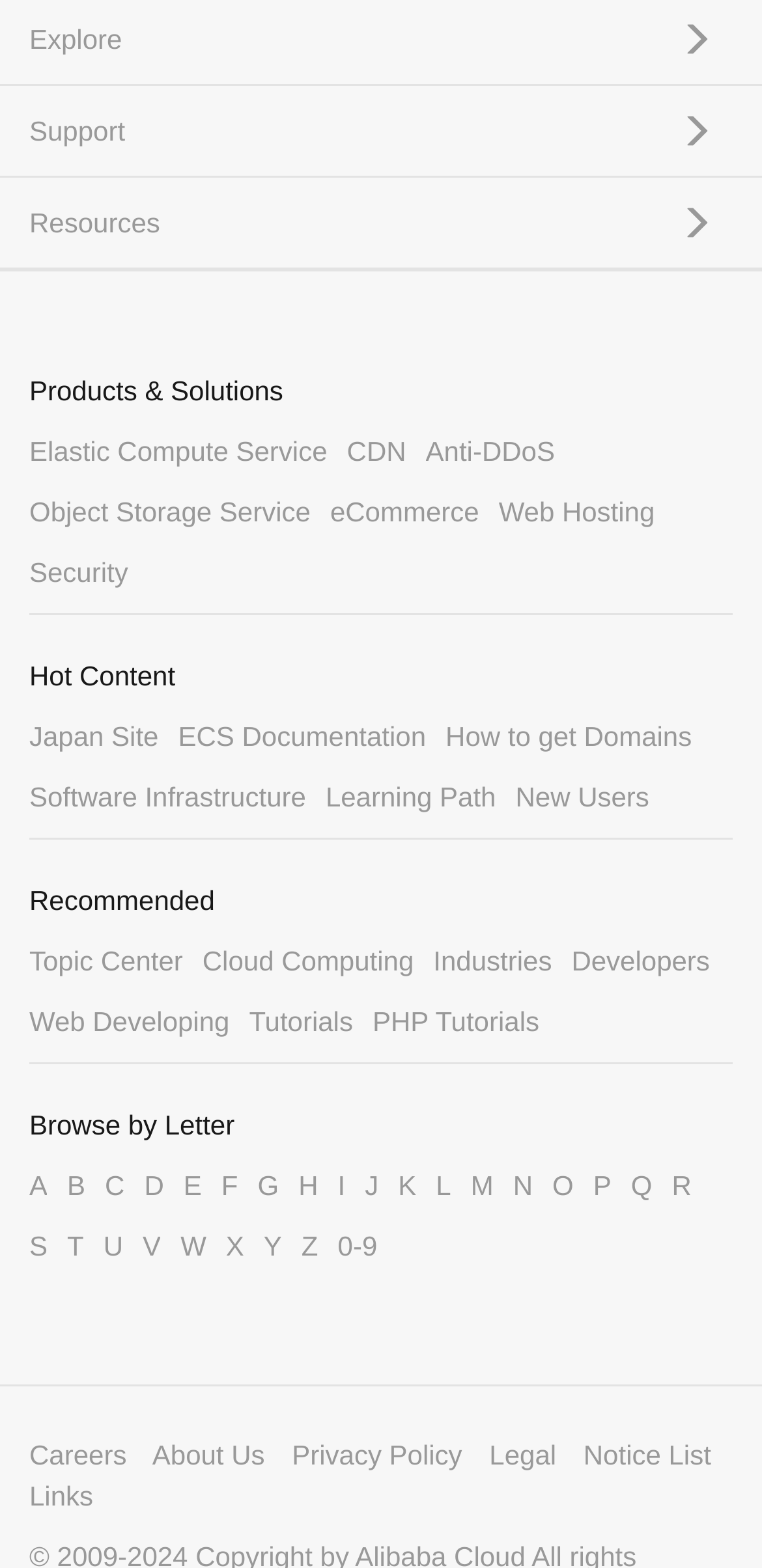Answer the following query concisely with a single word or phrase:
How many static text elements are there on the webpage?

5